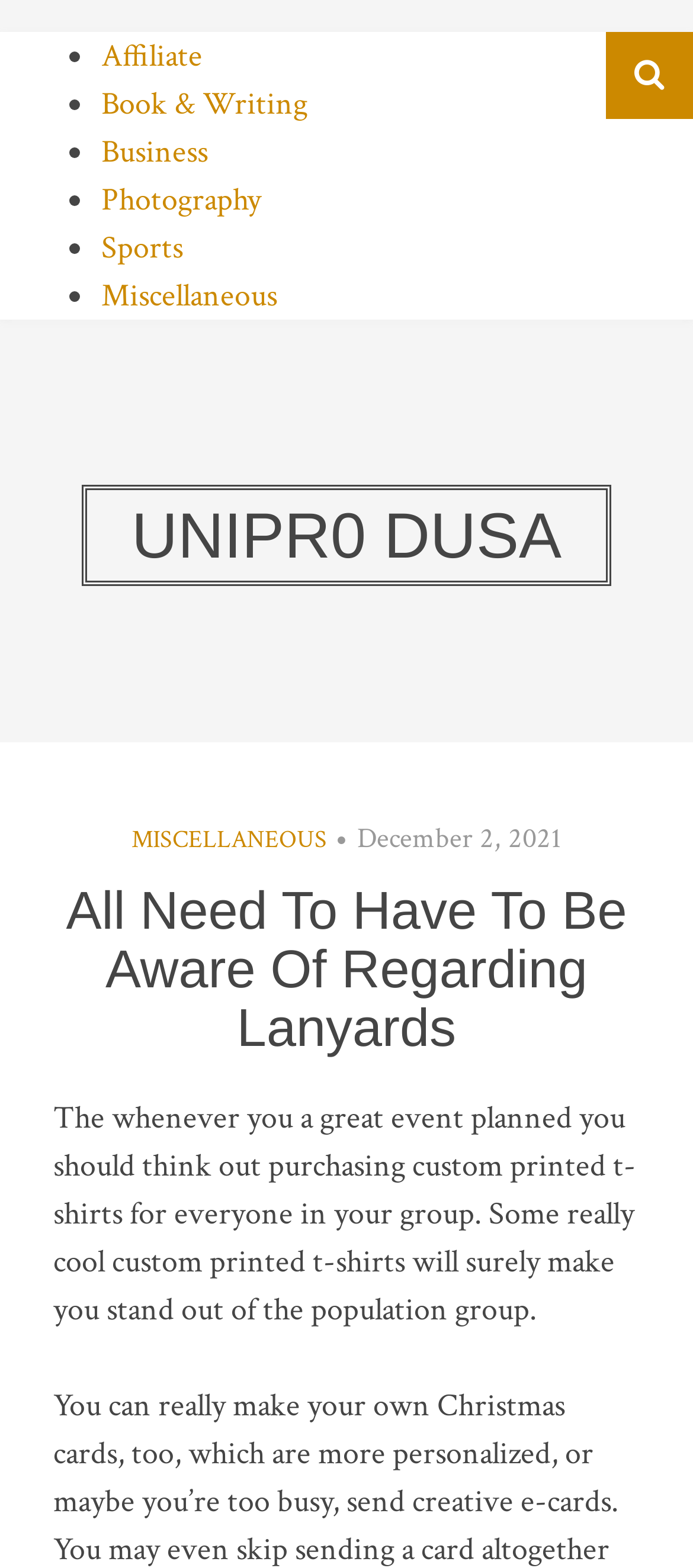What categories are listed on the webpage?
Ensure your answer is thorough and detailed.

By examining the list markers and links on the webpage, I found that the categories listed are Affiliate, Book & Writing, Business, Photography, Sports, and Miscellaneous.